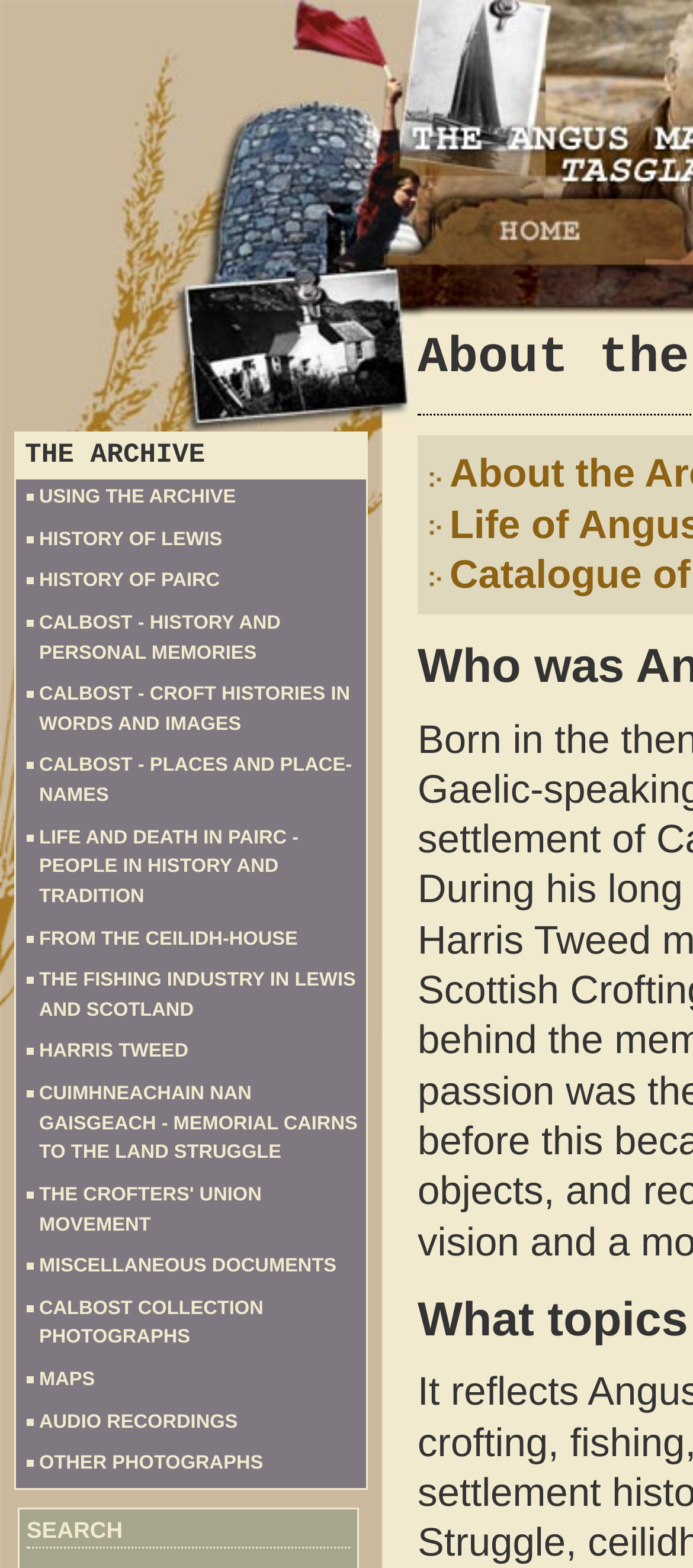Please specify the bounding box coordinates of the clickable region necessary for completing the following instruction: "explore history of Lewis". The coordinates must consist of four float numbers between 0 and 1, i.e., [left, top, right, bottom].

[0.038, 0.334, 0.526, 0.355]